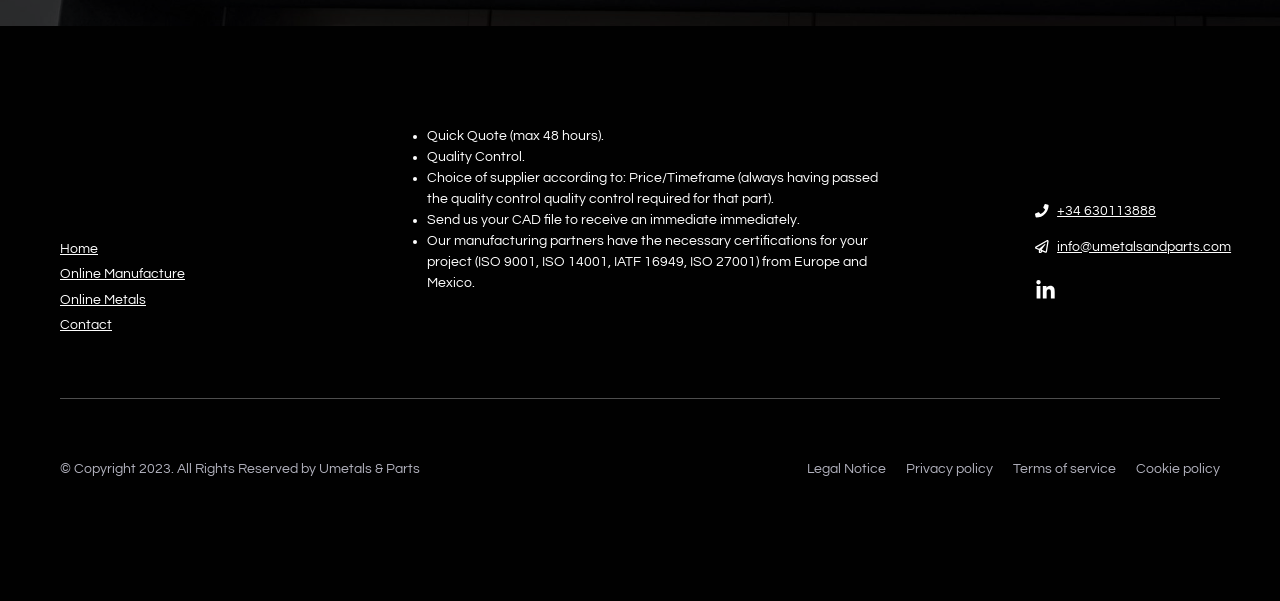Provide your answer to the question using just one word or phrase: What are the options for online services?

Home, Online Manufacture, Online Metals, Contact